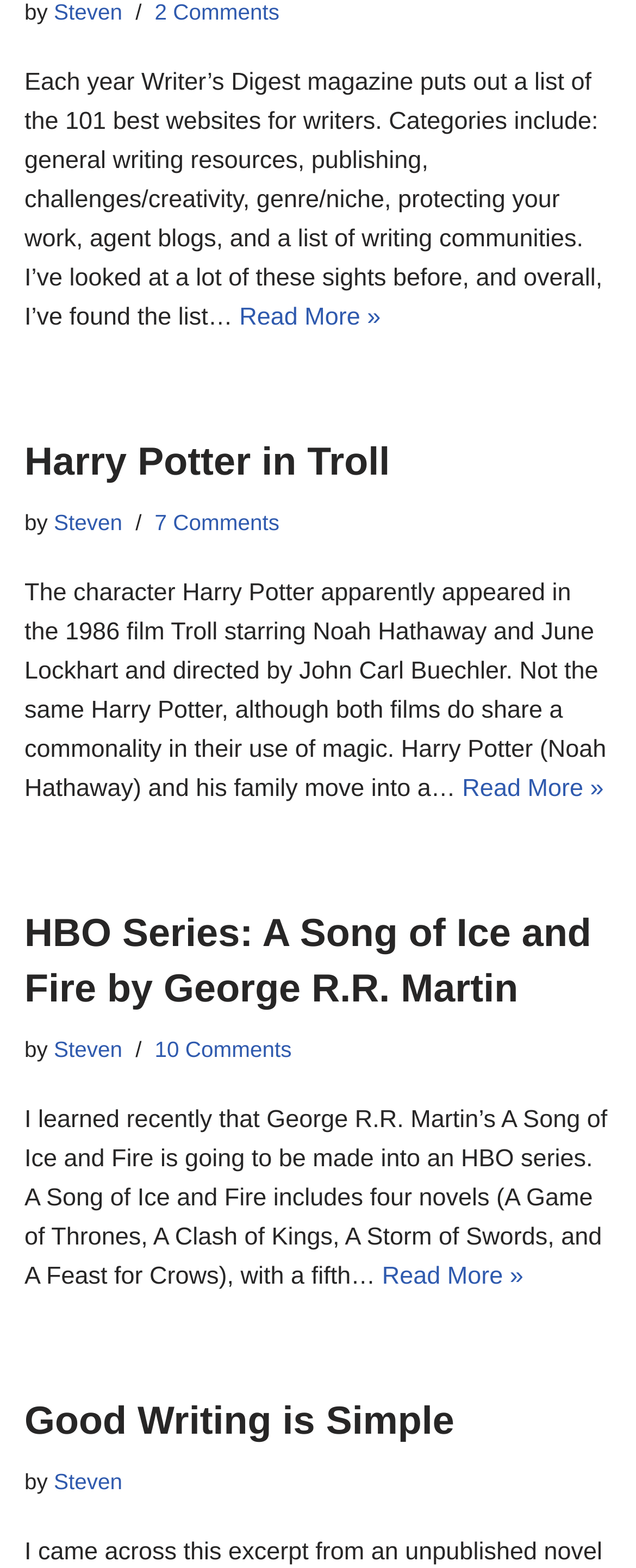Identify the bounding box coordinates for the UI element described as: "Harry Potter in Troll".

[0.038, 0.281, 0.613, 0.309]